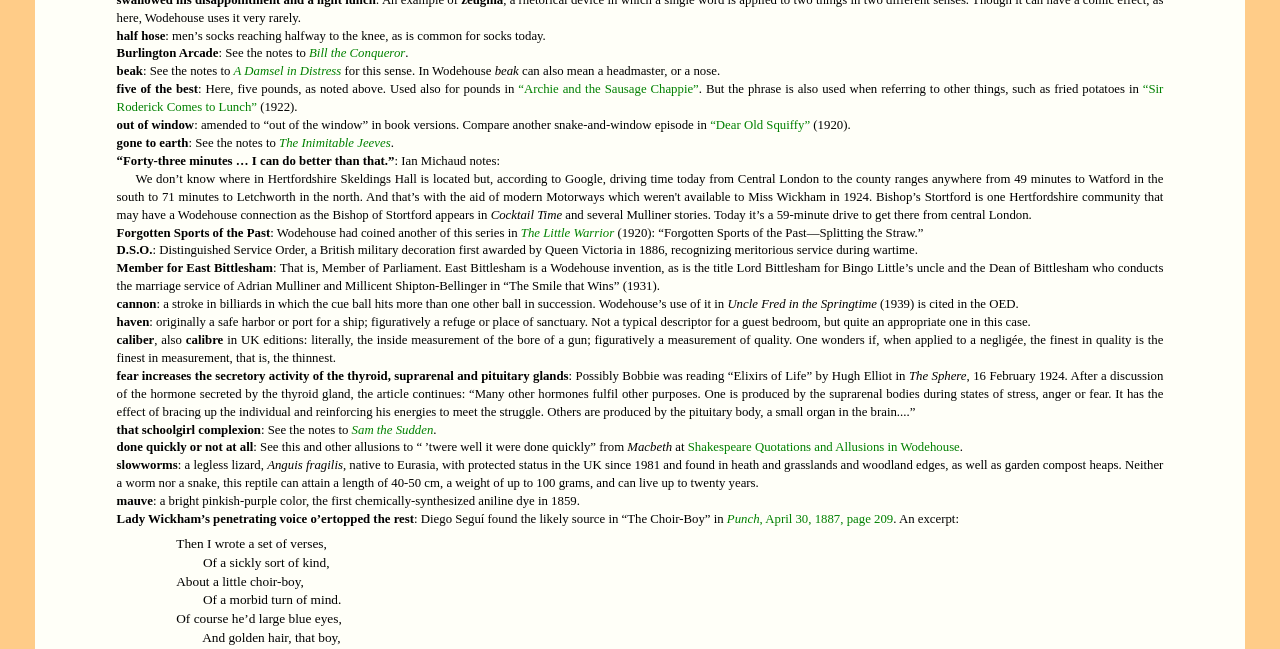Determine the bounding box coordinates for the element that should be clicked to follow this instruction: "follow the link '“Sir Roderick Comes to Lunch”'". The coordinates should be given as four float numbers between 0 and 1, in the format [left, top, right, bottom].

[0.091, 0.127, 0.909, 0.176]